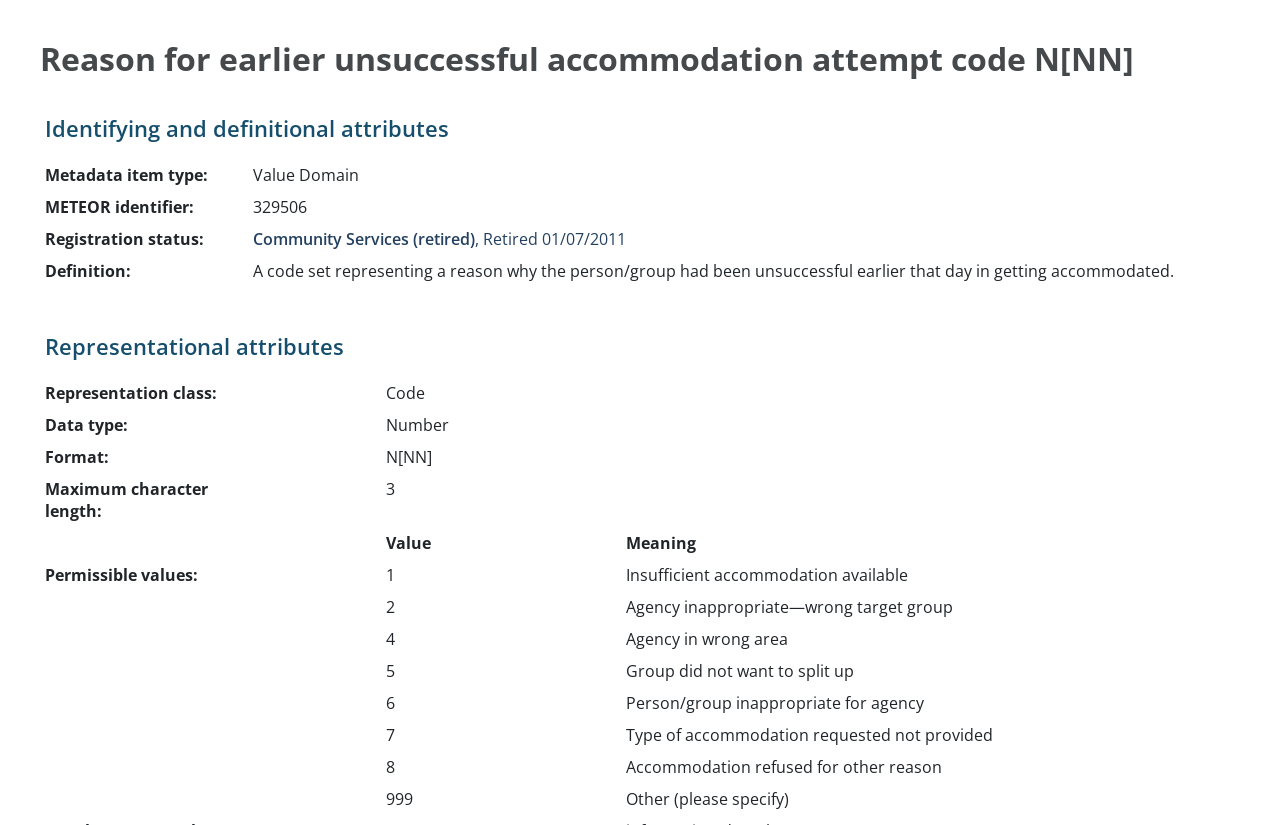Please identify the primary heading of the webpage and give its text content.

Reason for earlier unsuccessful accommodation attempt code N[NN]